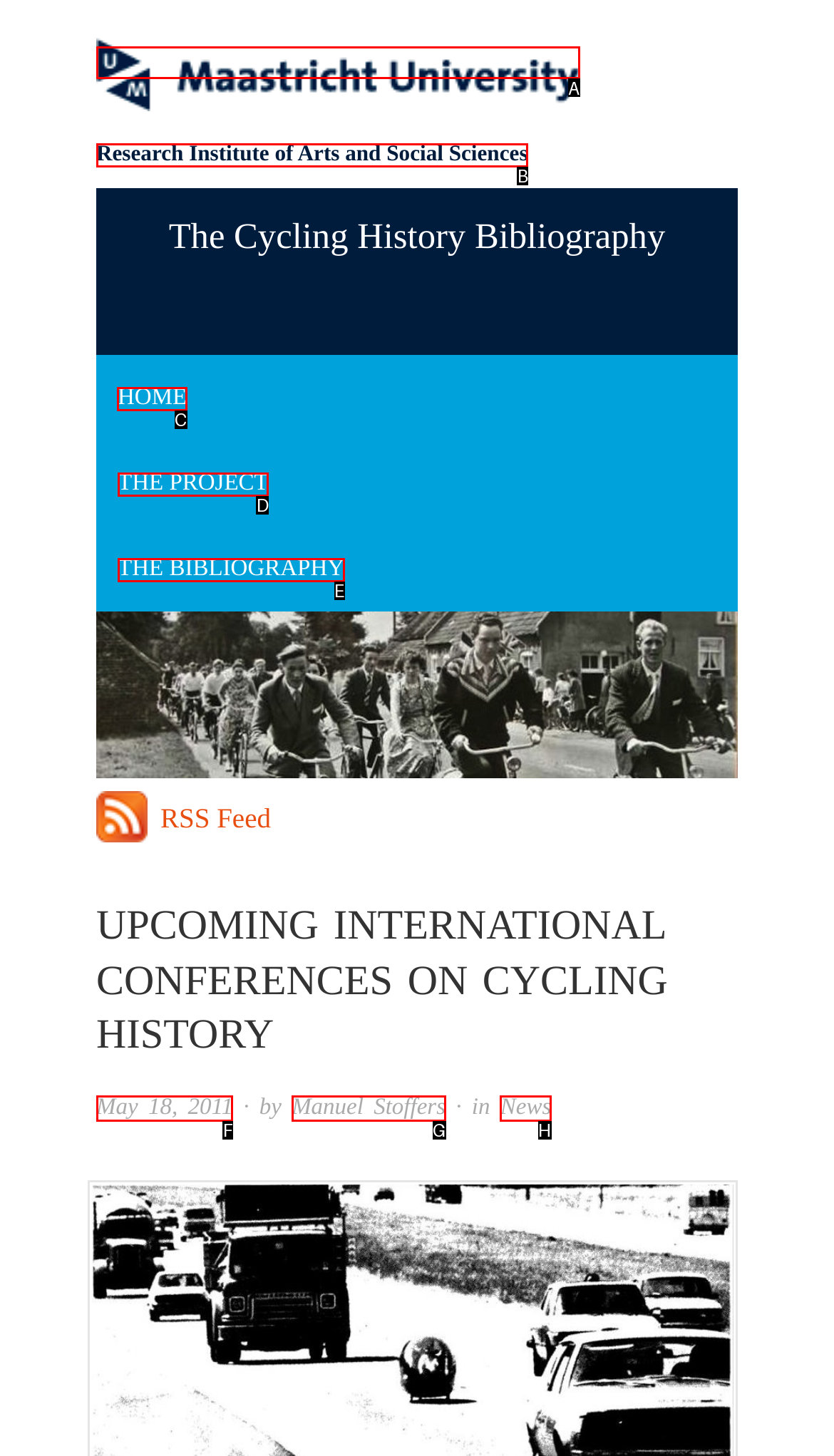Identify the correct HTML element to click for the task: go to HOME page. Provide the letter of your choice.

C